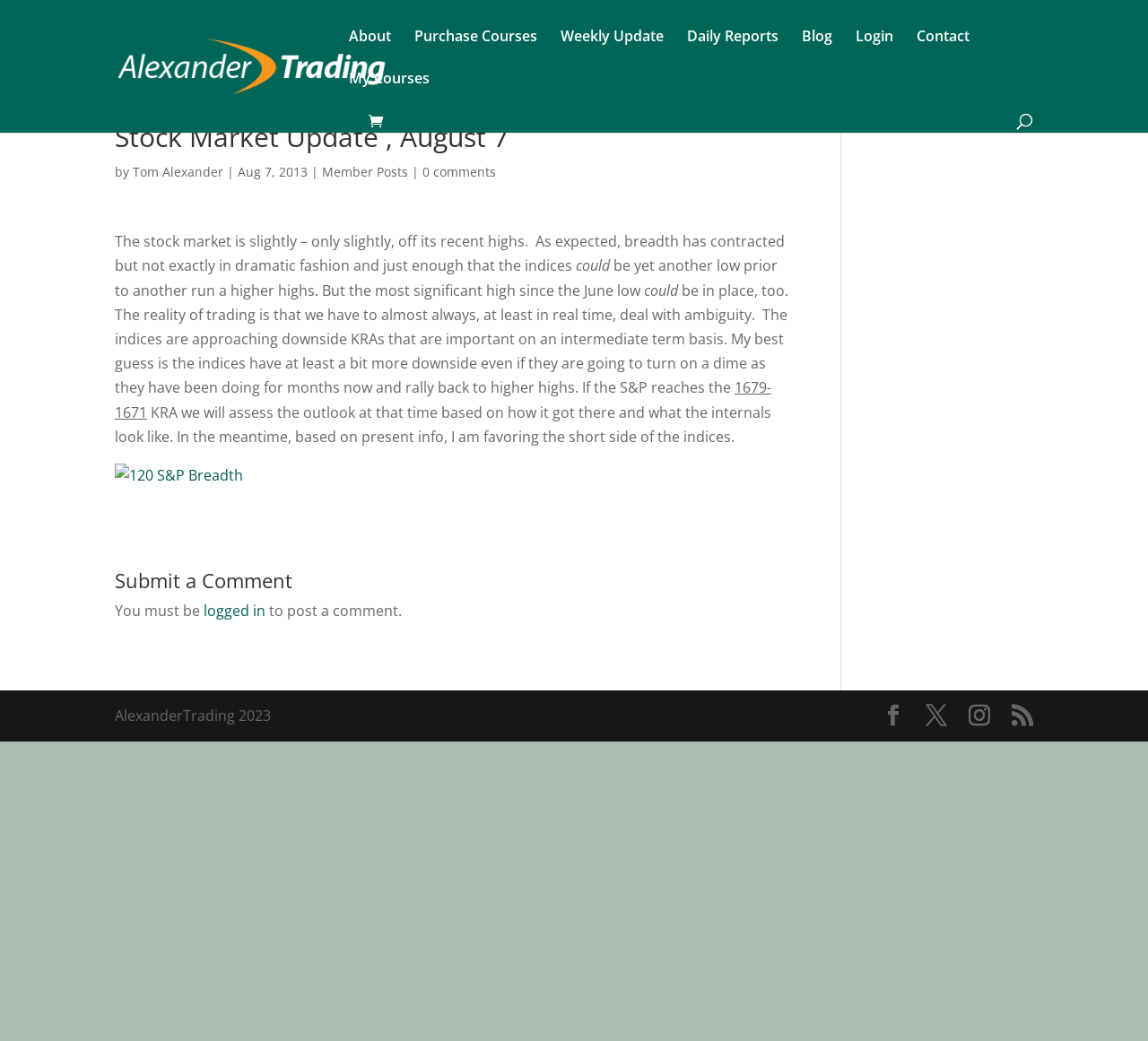Find the bounding box coordinates of the area to click in order to follow the instruction: "Search for something".

[0.1, 0.0, 0.9, 0.001]